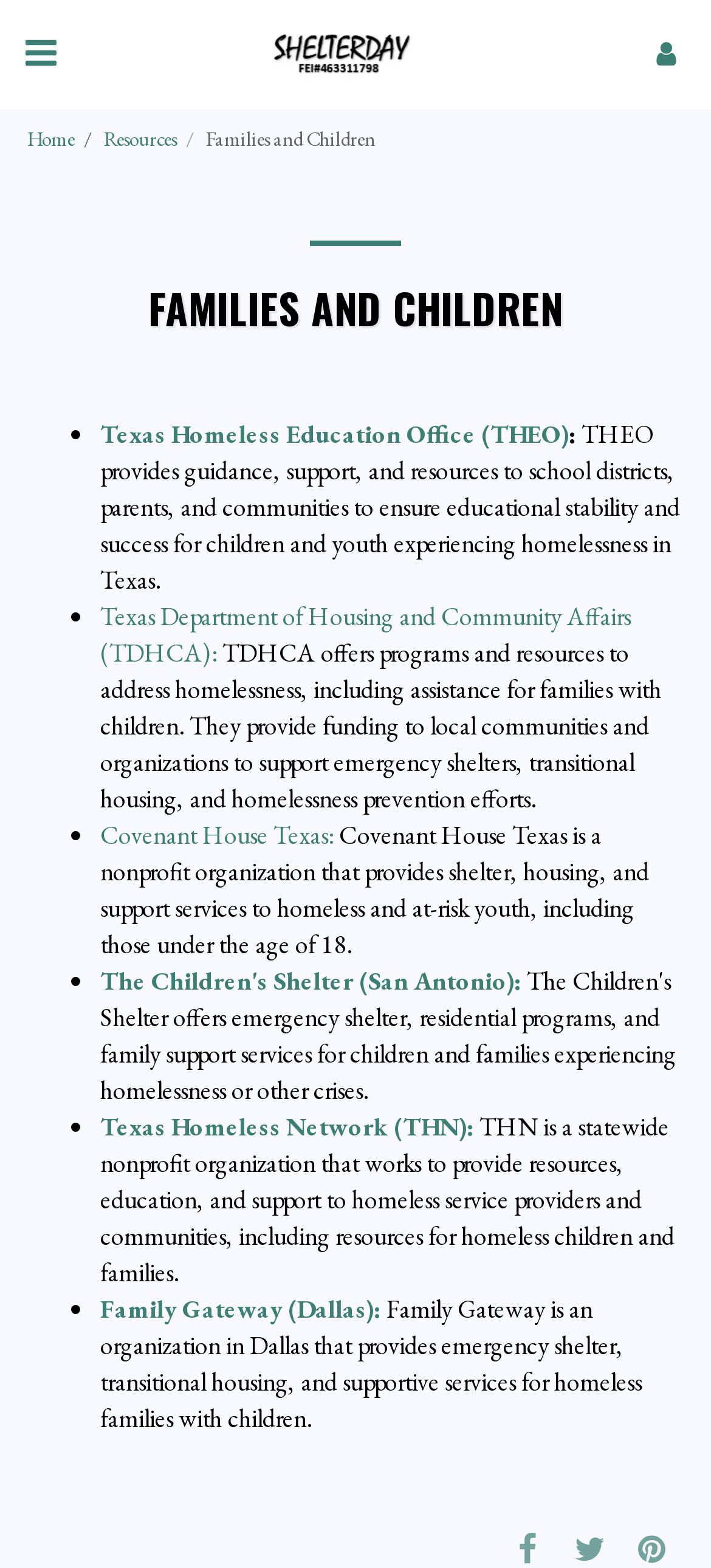Identify the bounding box for the UI element described as: "Covenant House Texas:". Ensure the coordinates are four float numbers between 0 and 1, formatted as [left, top, right, bottom].

[0.141, 0.522, 0.469, 0.543]